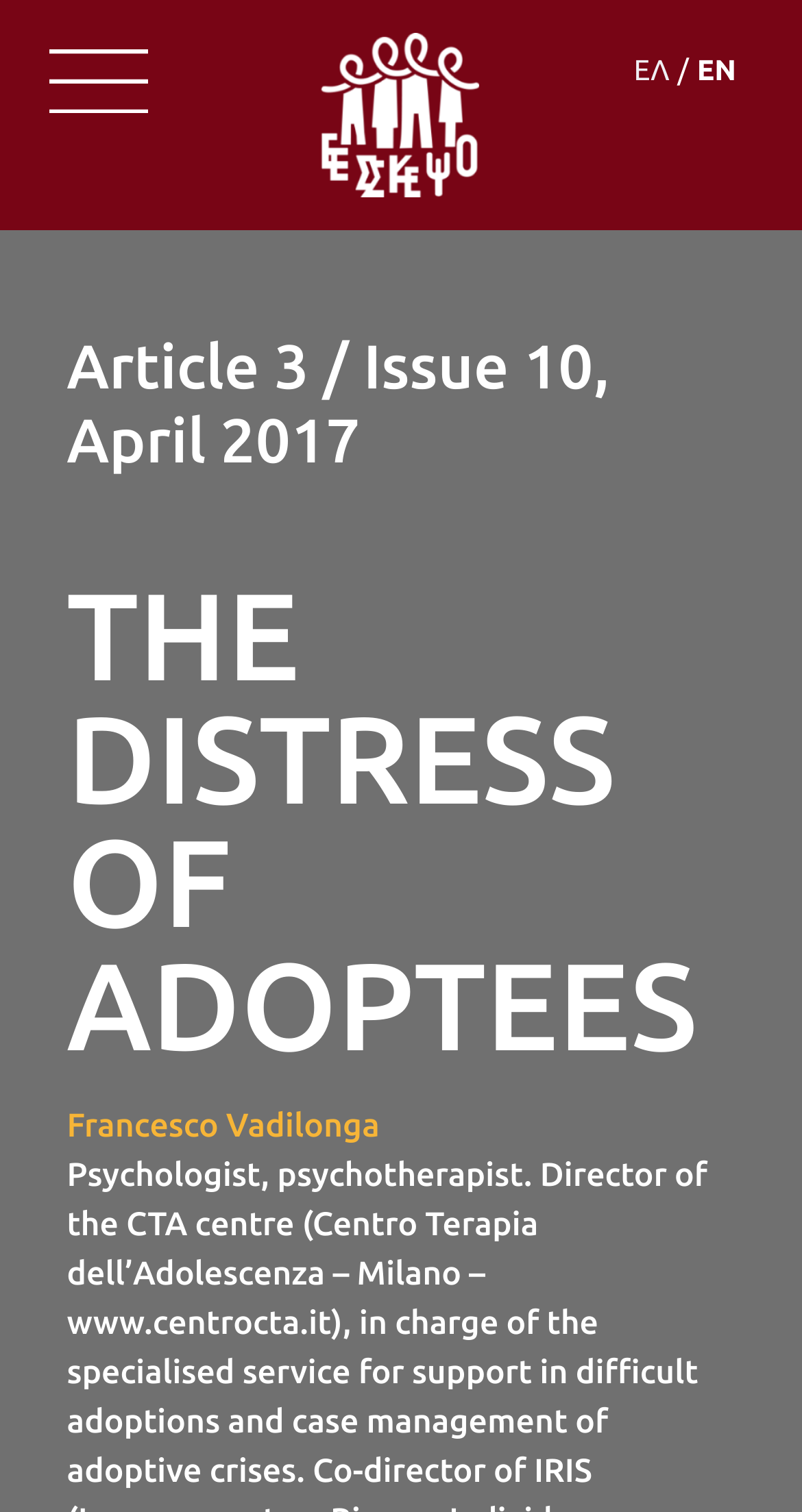Determine the bounding box for the described UI element: "luxury vinyl in Bloomingdale, IL".

None